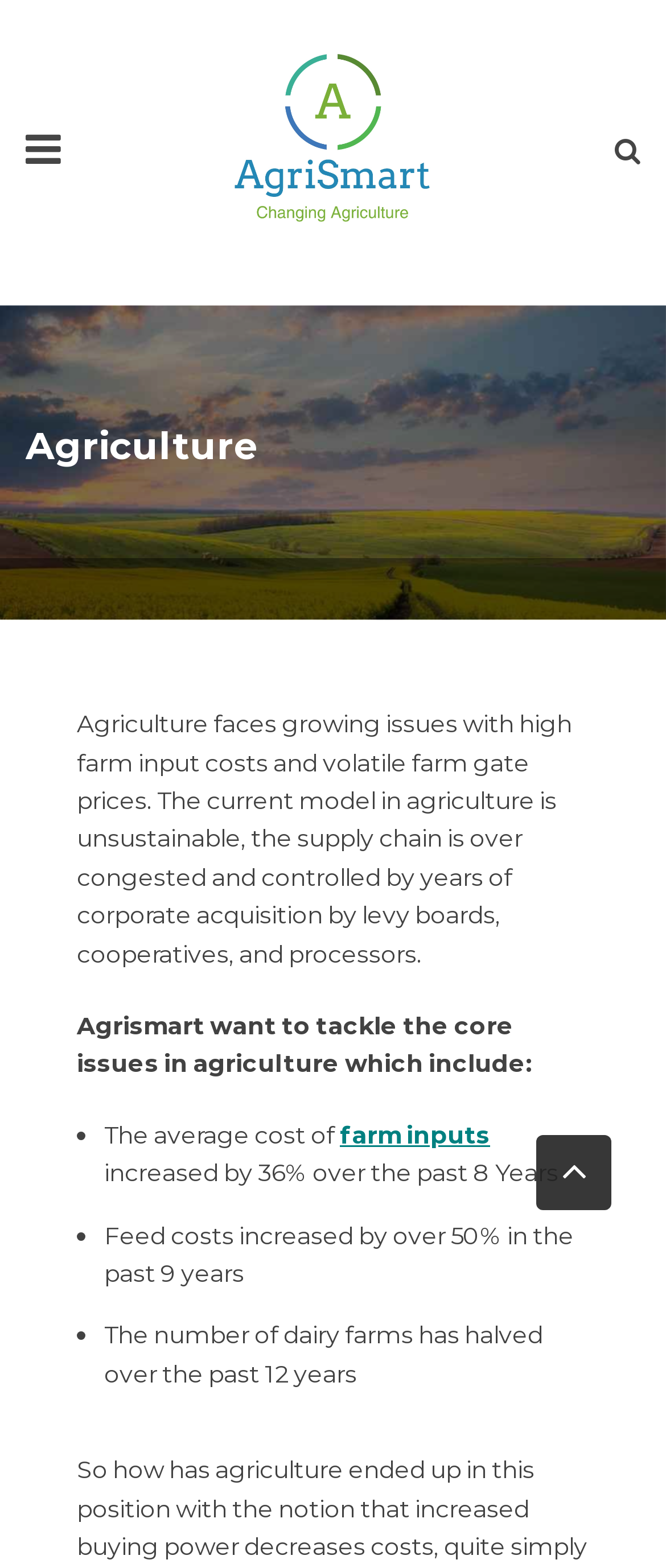Please locate the bounding box coordinates of the element's region that needs to be clicked to follow the instruction: "Visit Agrismart". The bounding box coordinates should be provided as four float numbers between 0 and 1, i.e., [left, top, right, bottom].

[0.205, 0.075, 0.795, 0.095]